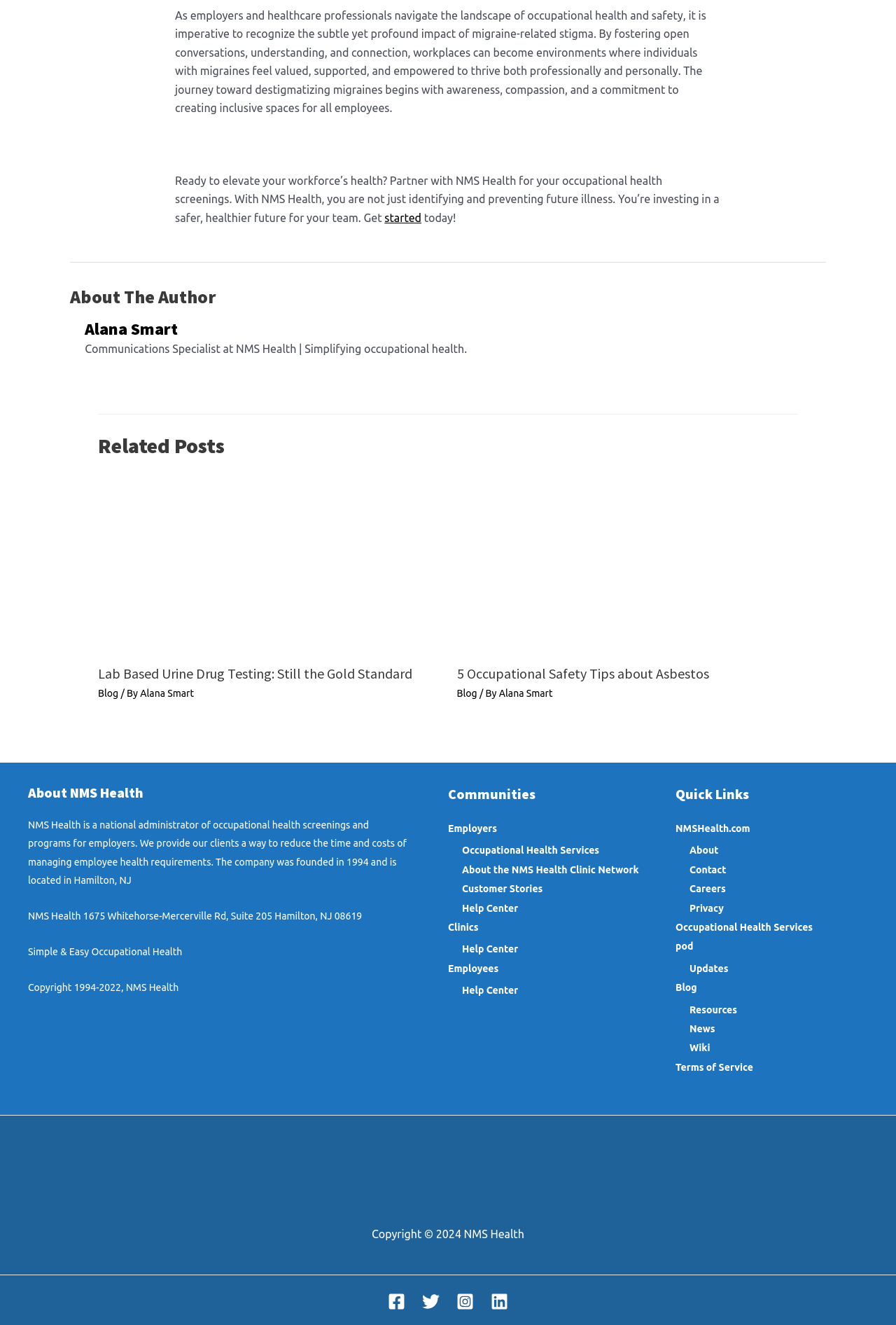Who is the author of the article?
Provide a short answer using one word or a brief phrase based on the image.

Alana Smart